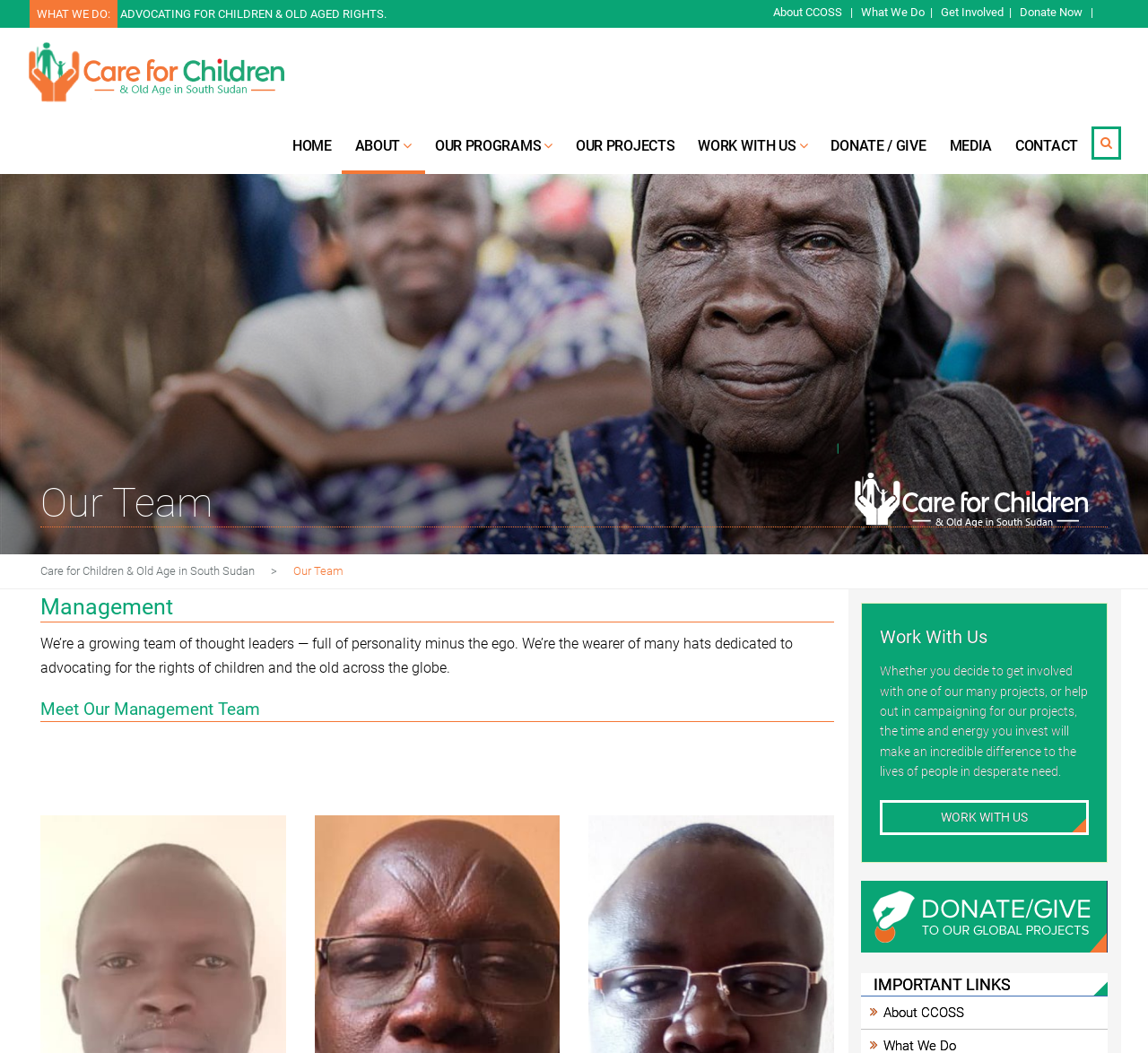Please determine the bounding box coordinates of the element to click in order to execute the following instruction: "Click on 'About CCOSS'". The coordinates should be four float numbers between 0 and 1, specified as [left, top, right, bottom].

[0.673, 0.005, 0.736, 0.018]